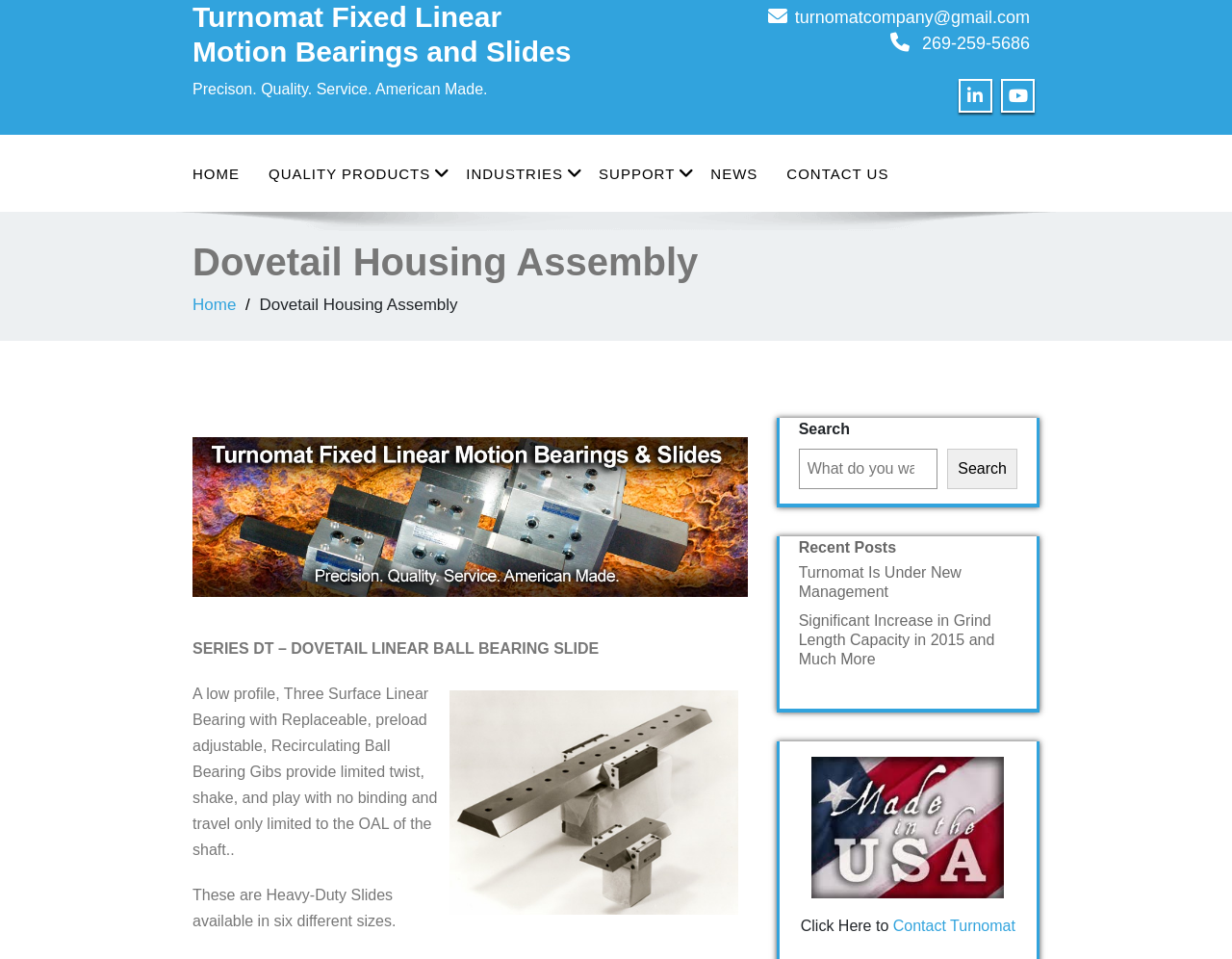Please identify the bounding box coordinates of the area that needs to be clicked to follow this instruction: "go to Writer Blogger Mom page".

None